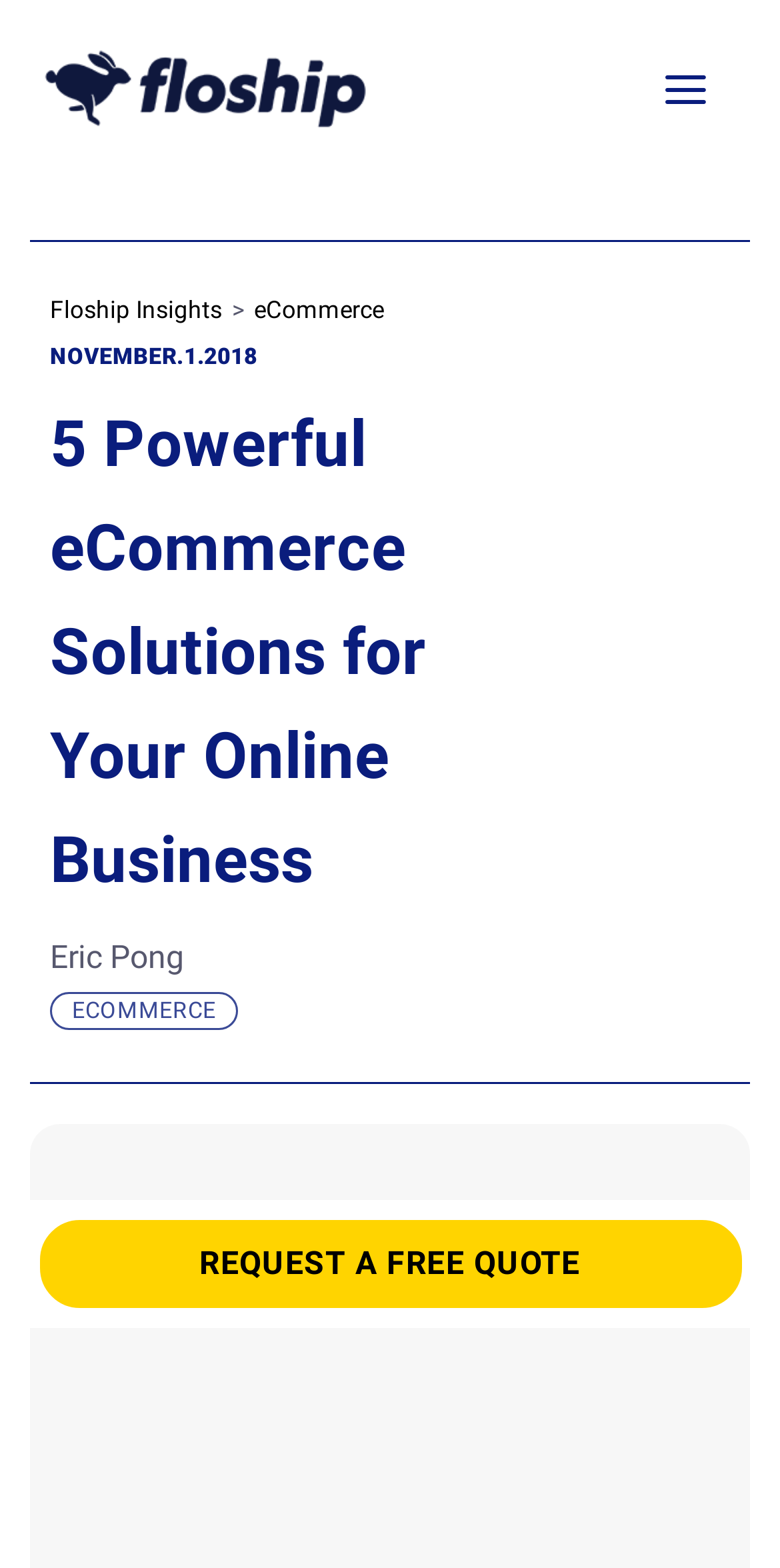Generate a comprehensive description of the contents of the webpage.

The webpage is about 5 powerful eCommerce solutions for establishing or improving an online presence. At the top left, there is a Floship logo, which is also a link, accompanied by a text link "Floship". On the top right, there is a menu link "Menu" that expands to reveal several options, including "Floship Insights", "eCommerce", and a dropdown arrow. Below the menu, there is a date "NOVEMBER.1.2018" and a main heading "5 Powerful eCommerce Solutions for Your Online Business" that spans almost the entire width of the page.

Below the main heading, there is an author name "Eric Pong" and a subheading "ECOMMERCE" with a link to "ECOMMERCE" next to it. Underneath, there is a table layout that takes up about a quarter of the page width.

At the bottom of the page, there is a prominent call-to-action link "REQUEST A FREE QUOTE" that spans almost the entire width of the page.